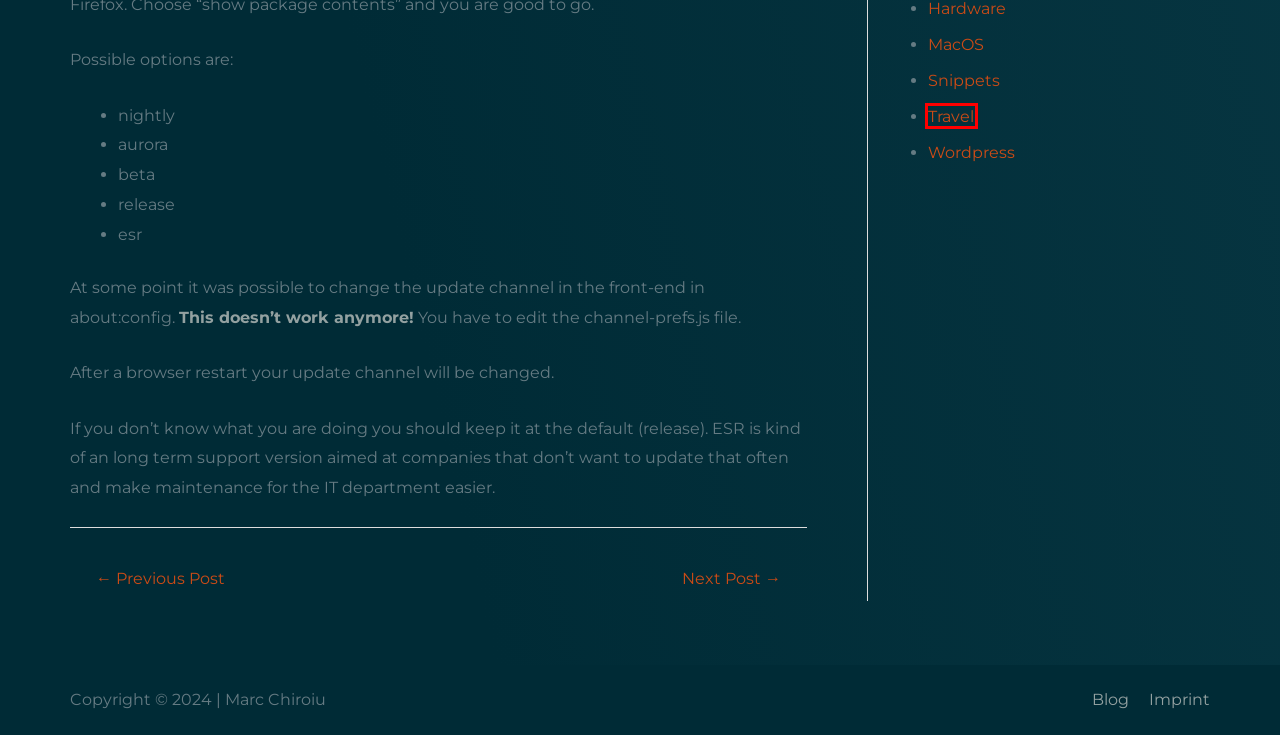A screenshot of a webpage is given, featuring a red bounding box around a UI element. Please choose the webpage description that best aligns with the new webpage after clicking the element in the bounding box. These are the descriptions:
A. Marc Chiroiu - Wordpress based Web Solutions
B. How to remove the WordPress logo from the admin bar – Marc Chiroiu
C. Snippets – Marc Chiroiu
D. Razer Core X with XT5500 – Marc Chiroiu
E. Fixing “no matches found: bestaudio[ext=m4a]” on MacOS – Marc Chiroiu
F. Imprint – Marc Chiroiu
G. Travel – Marc Chiroiu
H. Wordpress – Marc Chiroiu

G